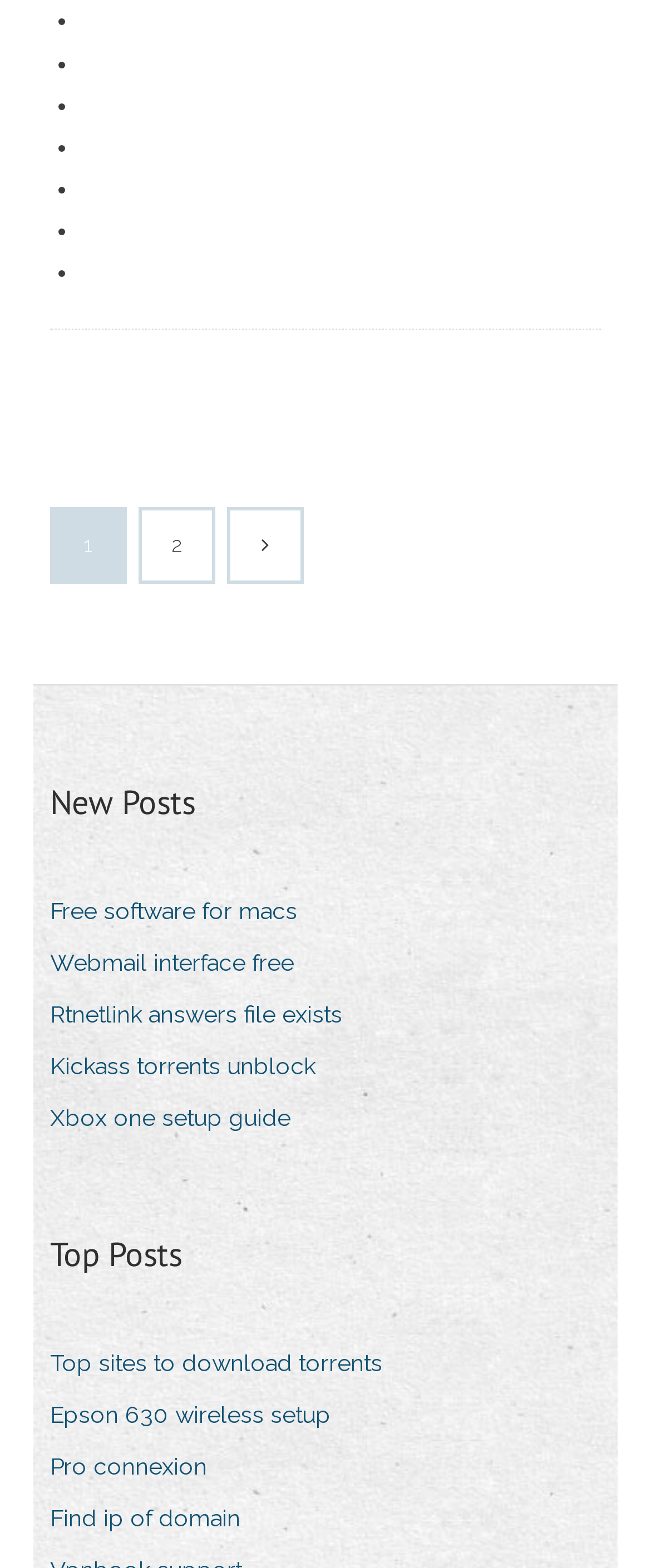Provide a short answer using a single word or phrase for the following question: 
How many list markers are there?

7